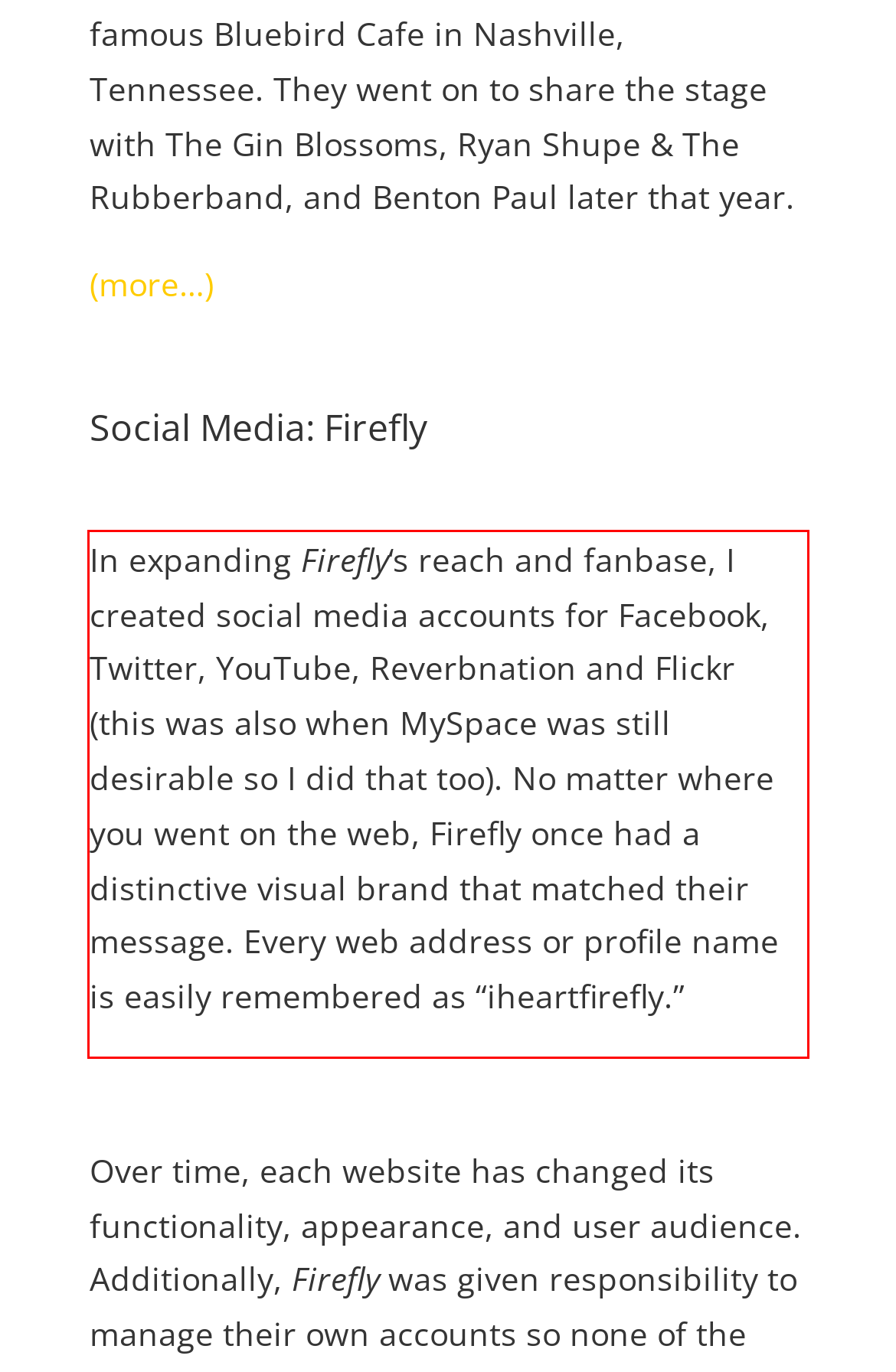Examine the webpage screenshot and use OCR to obtain the text inside the red bounding box.

In expanding Firefly‘s reach and fanbase, I created social media accounts for Facebook, Twitter, YouTube, Reverbnation and Flickr (this was also when MySpace was still desirable so I did that too). No matter where you went on the web, Firefly once had a distinctive visual brand that matched their message. Every web address or profile name is easily remembered as “iheartfirefly.”